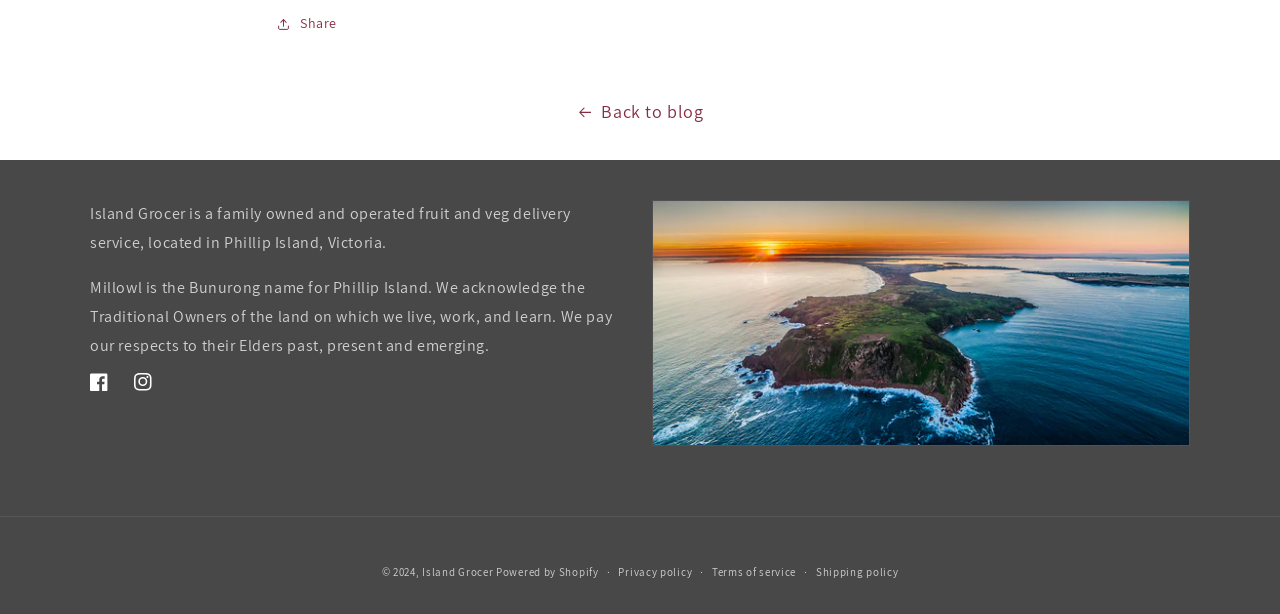Can you specify the bounding box coordinates for the region that should be clicked to fulfill this instruction: "Share the page".

[0.216, 0.003, 0.263, 0.075]